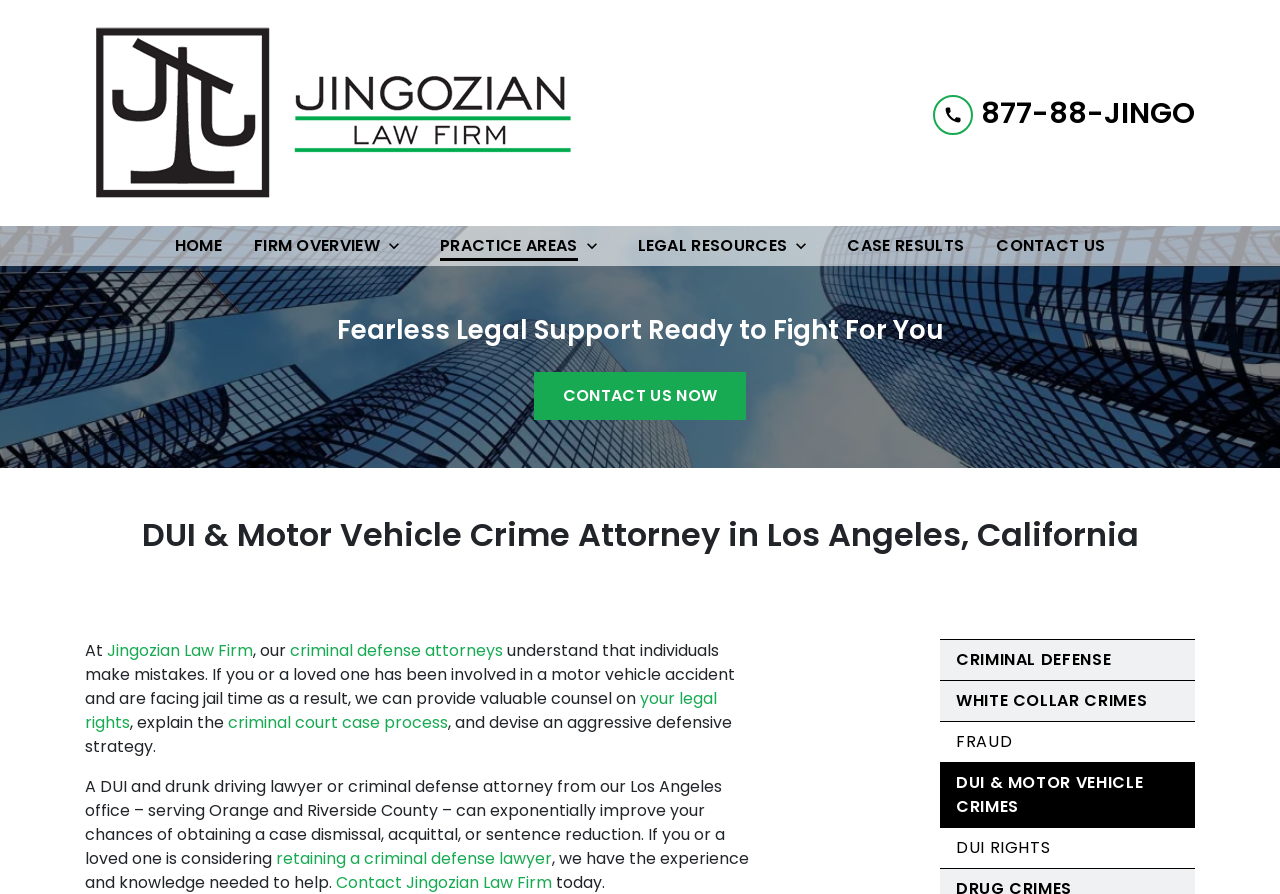Given the description parent_node: FIRM OVERVIEW aria-label="Toggle Dropdown", predict the bounding box coordinates of the UI element. Ensure the coordinates are in the format (top-left x, top-left y, bottom-right x, bottom-right y) and all values are between 0 and 1.

[0.3, 0.262, 0.325, 0.289]